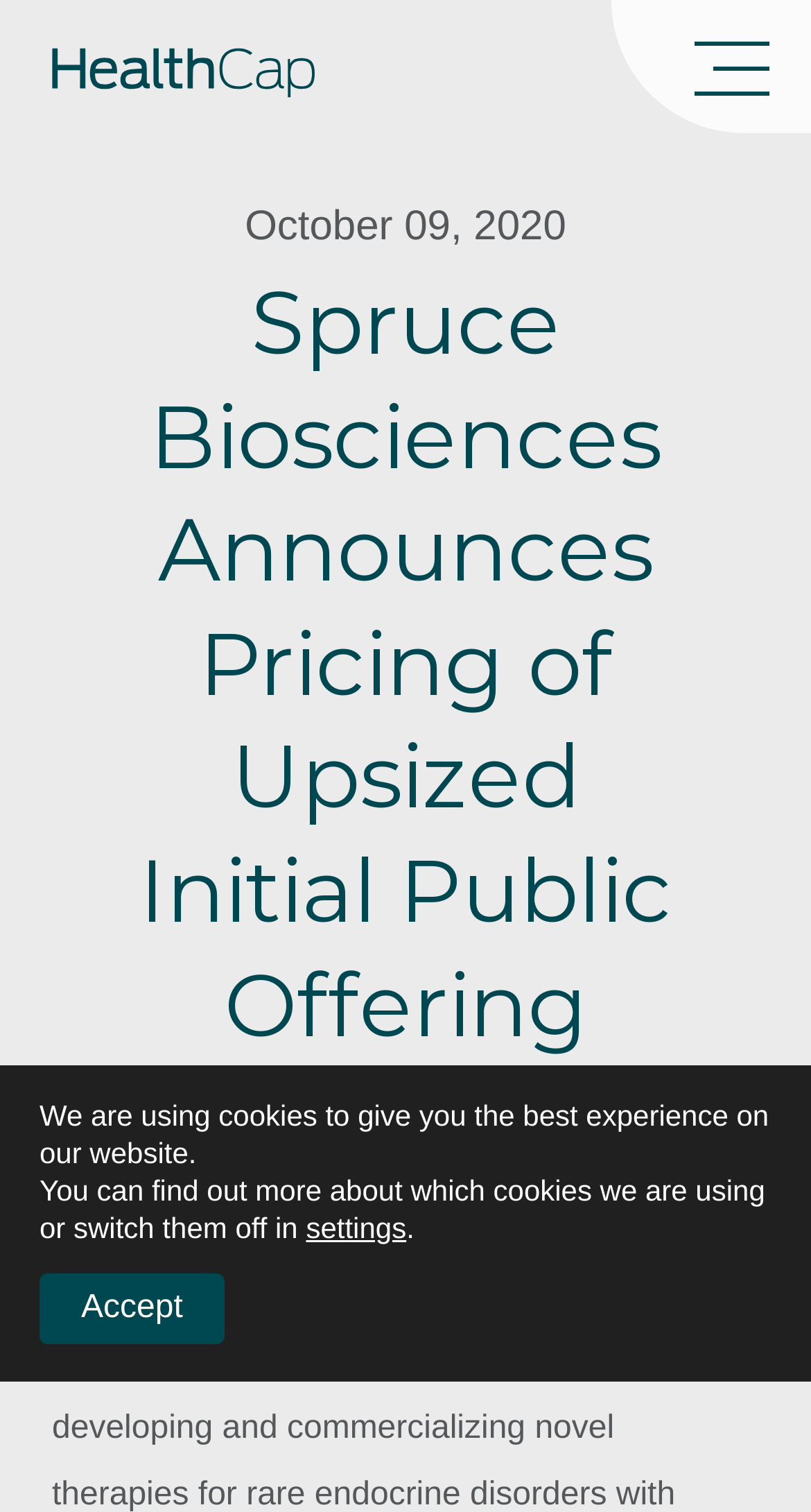Based on what you see in the screenshot, provide a thorough answer to this question: What is the topic of the article?

I found the topic of the article by looking at the heading element that says 'Spruce Biosciences Announces Pricing of Upsized Initial Public Offering' which suggests that the article is about the company's Initial Public Offering.